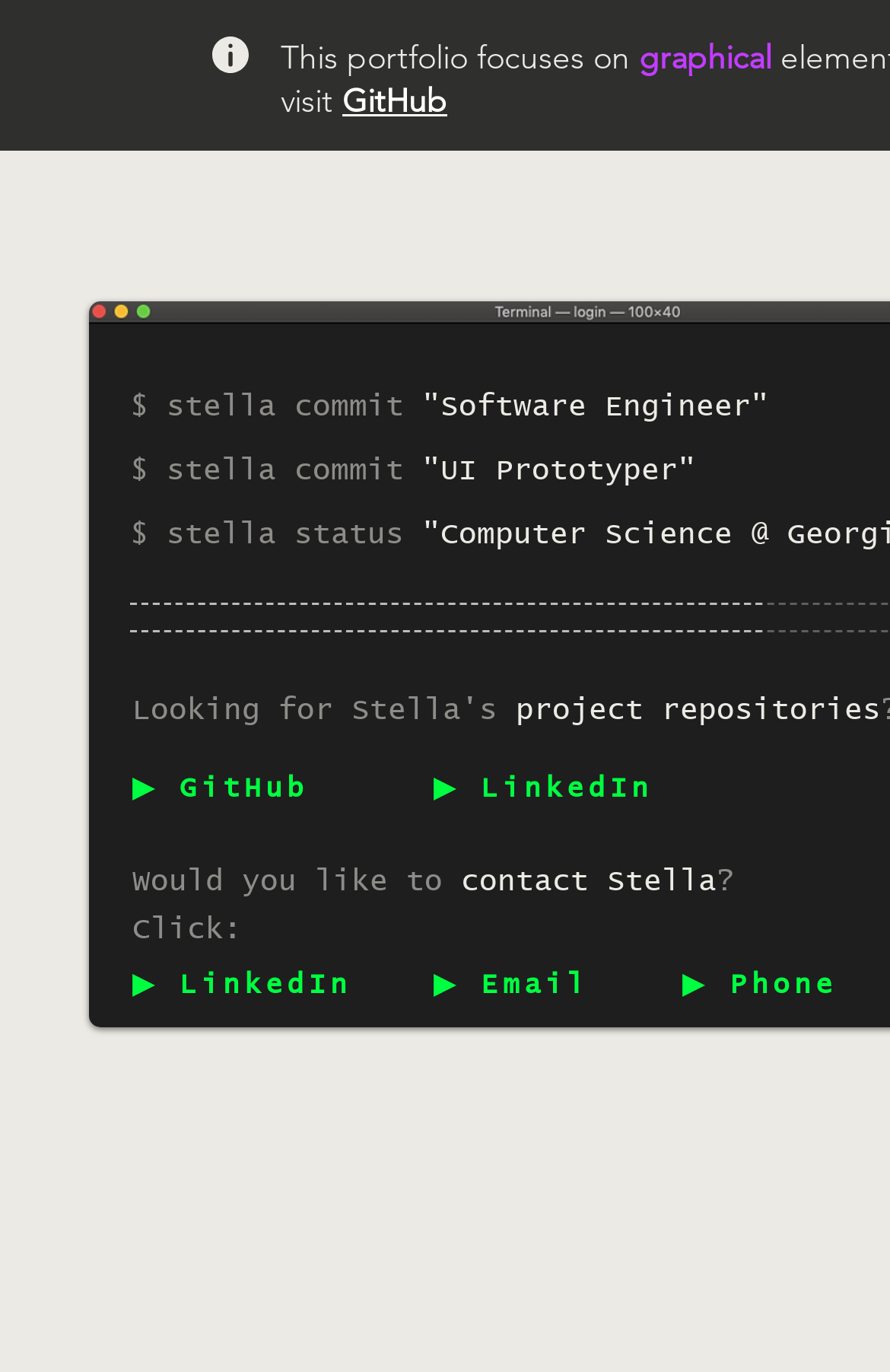What is the name of the person to contact?
Provide an in-depth answer to the question, covering all aspects.

The webpage has a heading that says 'Would you like to contact Stella? Click:' which indicates that Stella is the person to contact.